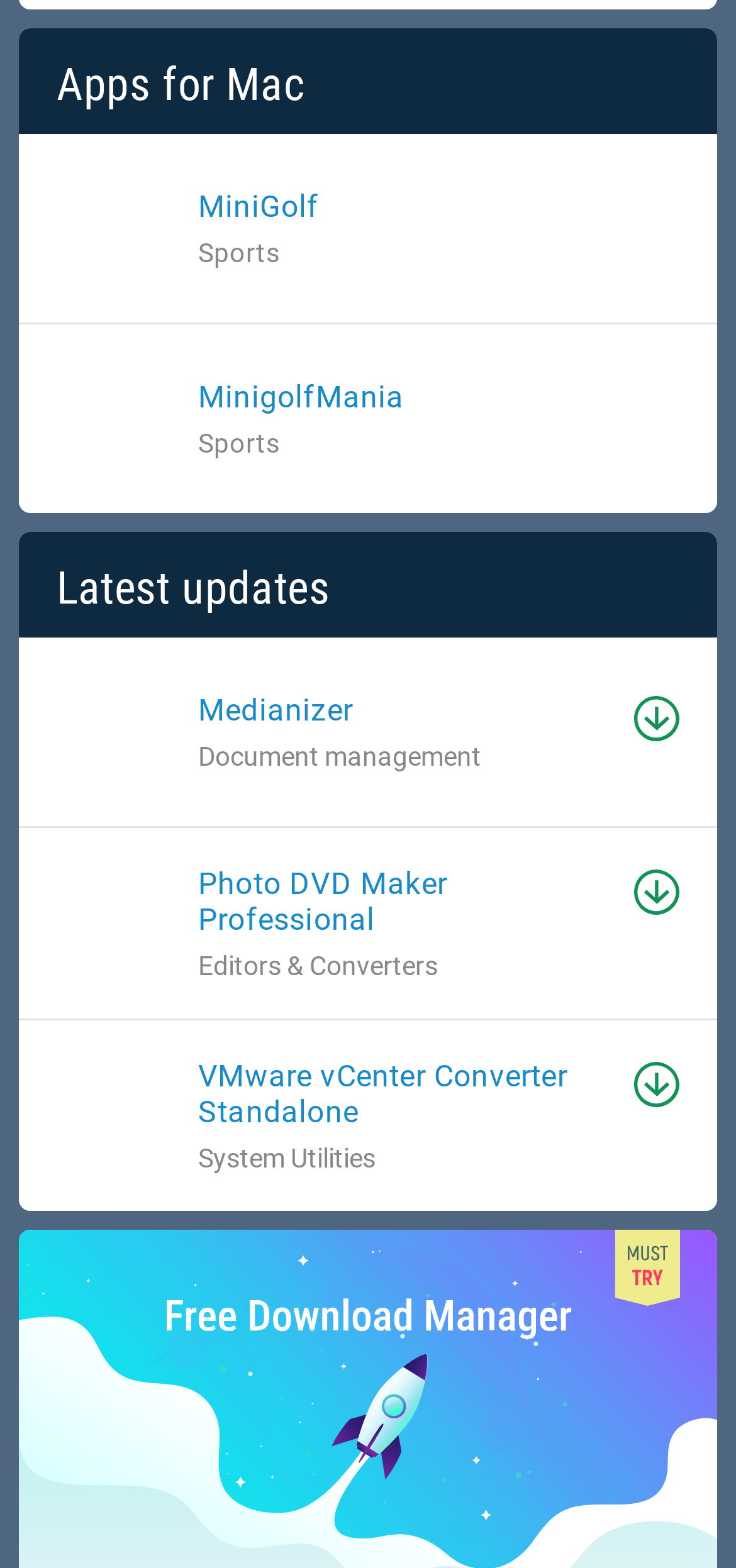Refer to the image and answer the question with as much detail as possible: What is the category of the app 'Photo DVD Maker Professional'?

The app 'Photo DVD Maker Professional' is listed under the category 'Editors & Converters', which suggests that it is a type of software for editing and converting media files.